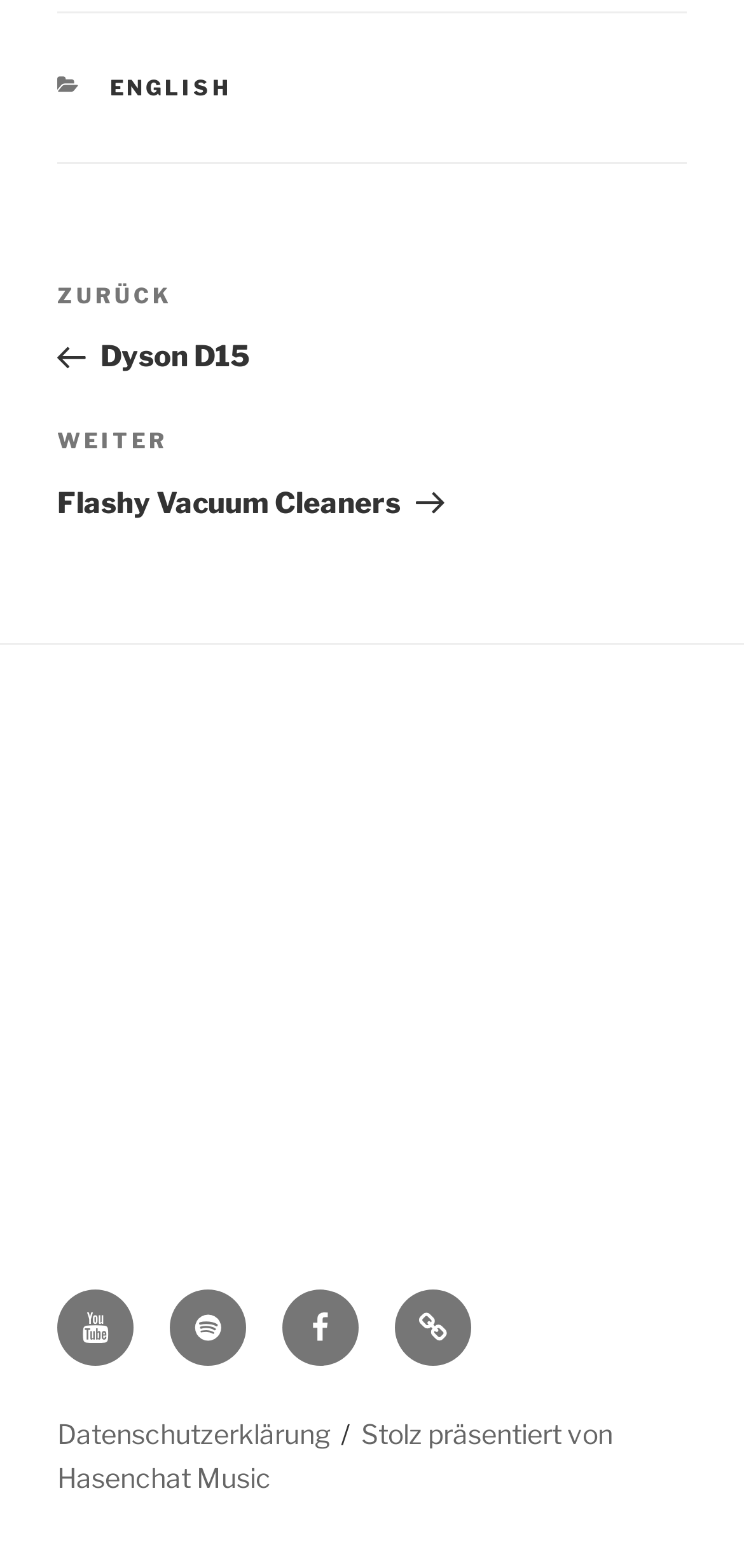How many navigation sections are on the webpage?
Please utilize the information in the image to give a detailed response to the question.

The navigation sections are located at the top and bottom of the webpage. There are three navigation sections: Beiträge, Social-Links-Menü, and the footer navigation section.